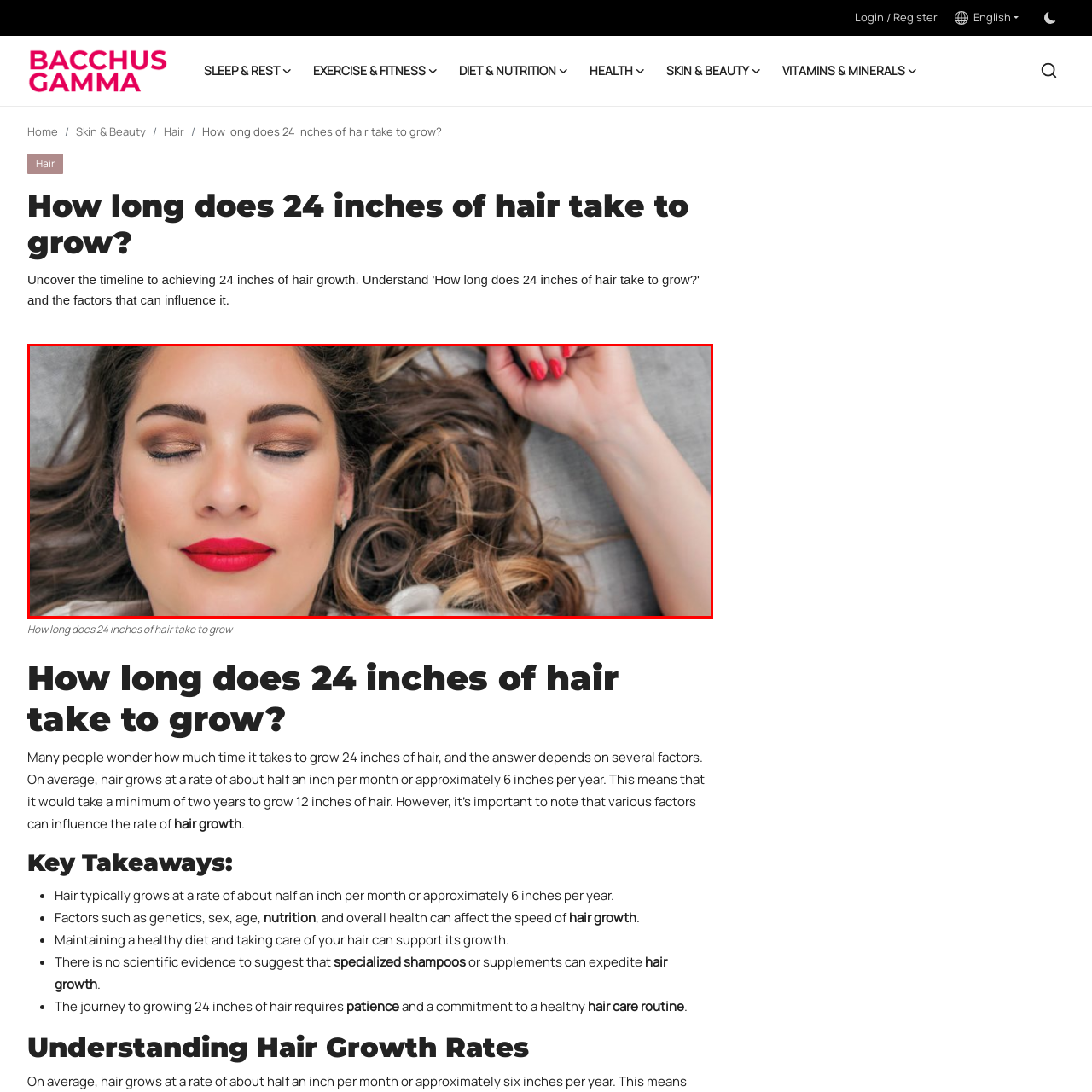What is the texture of the woman's hair? Examine the image inside the red bounding box and answer concisely with one word or a short phrase.

Soft